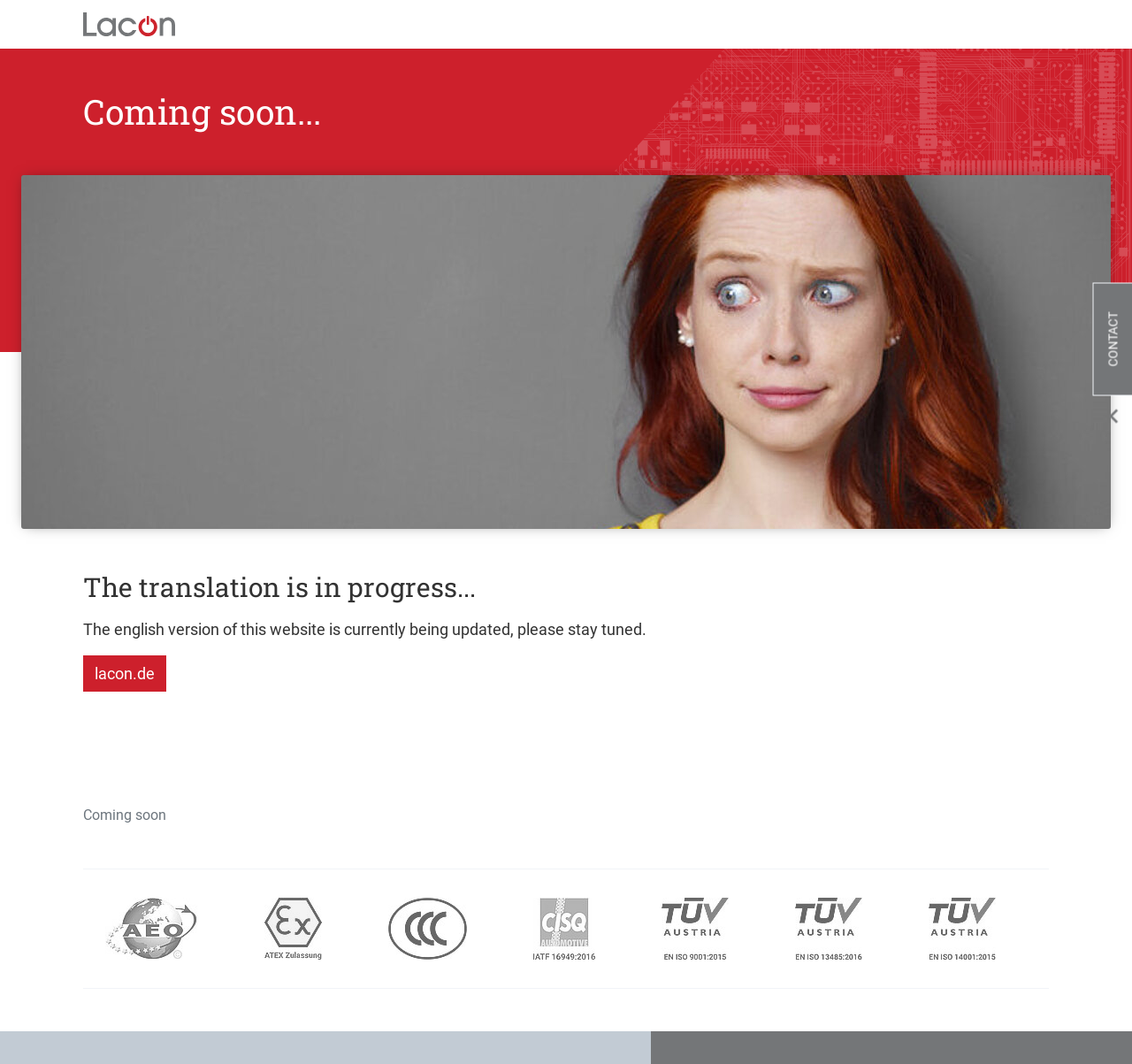Please answer the following question as detailed as possible based on the image: 
What is the website currently doing?

Based on the webpage content, it seems that the website is currently being updated, as indicated by the heading 'Coming soon...' and the static text 'The english version of this website is currently being updated, please stay tuned.'